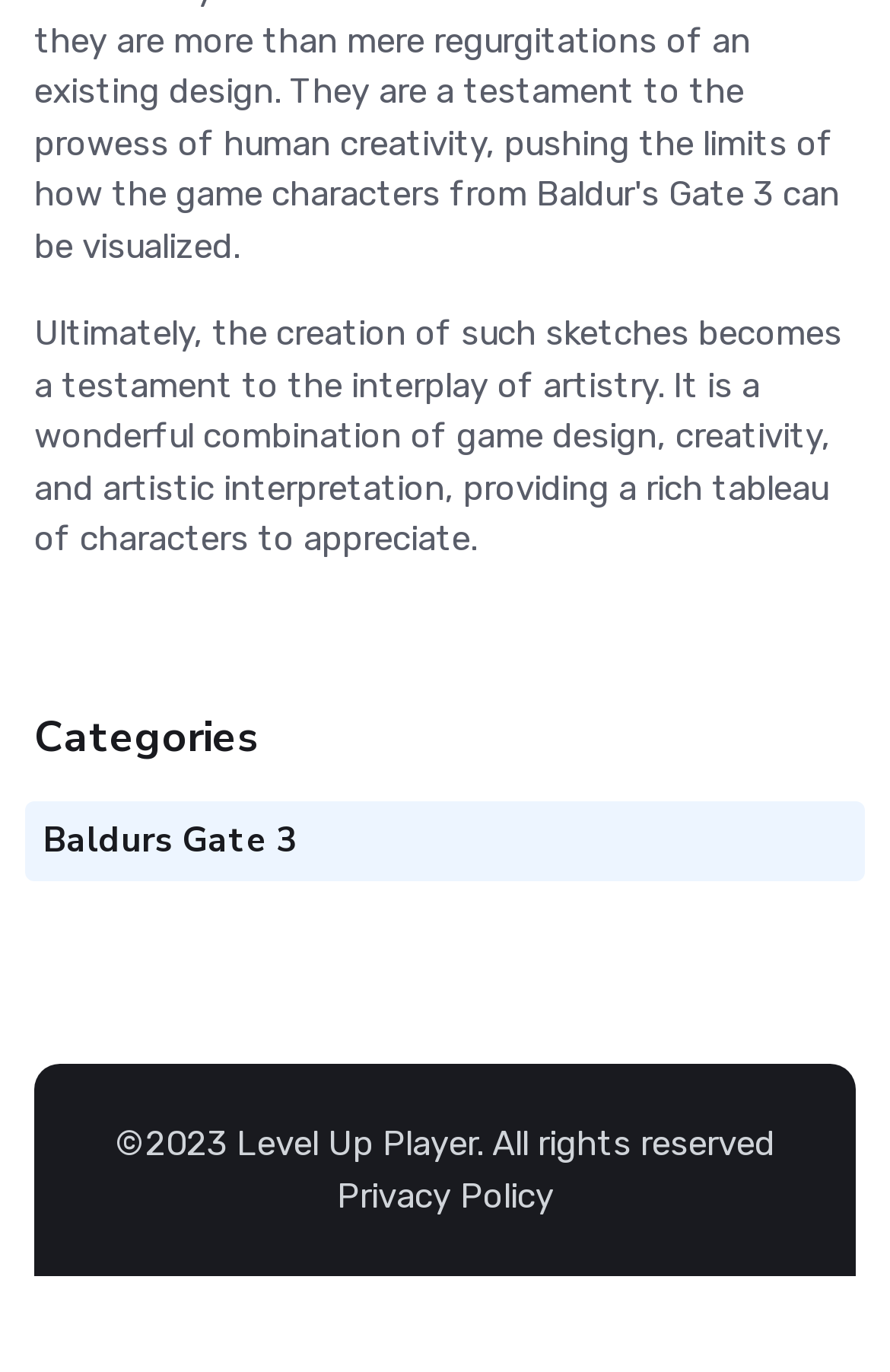Locate the bounding box of the UI element defined by this description: "Level Up Player". The coordinates should be given as four float numbers between 0 and 1, formatted as [left, top, right, bottom].

[0.265, 0.889, 0.535, 0.919]